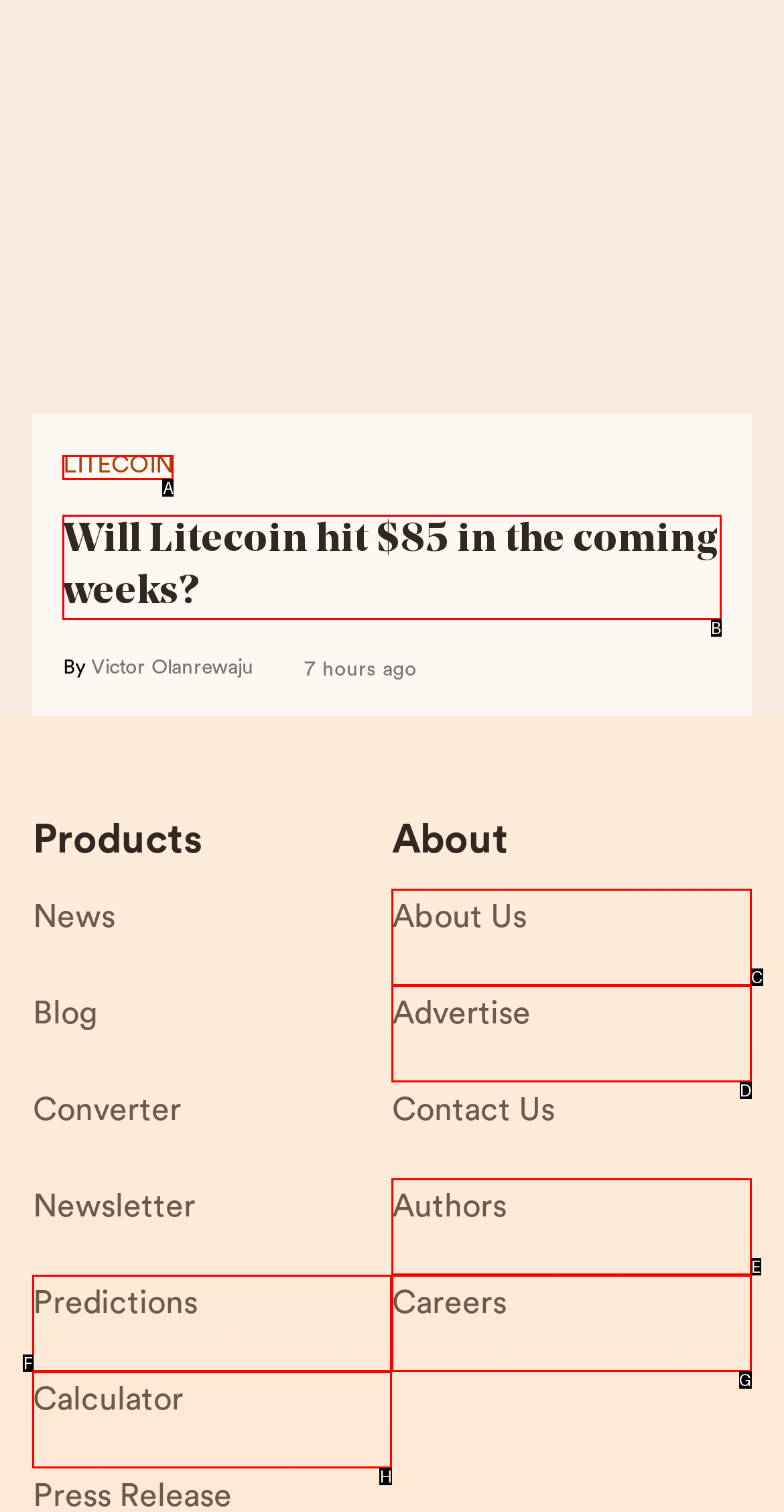Choose the HTML element you need to click to achieve the following task: Read the article about Litecoin
Respond with the letter of the selected option from the given choices directly.

A